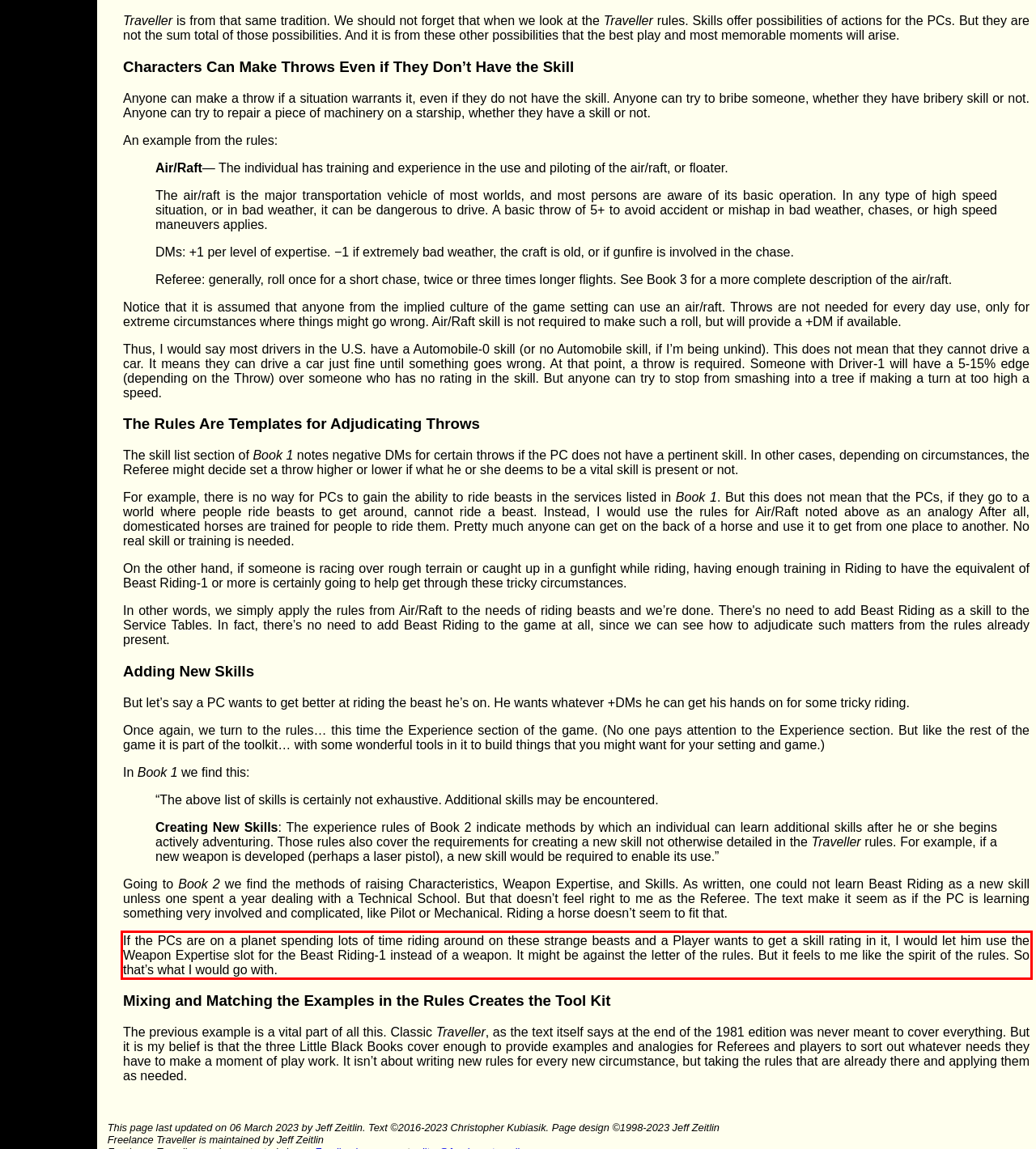Identify and transcribe the text content enclosed by the red bounding box in the given screenshot.

If the PCs are on a planet spending lots of time riding around on these strange beasts and a Player wants to get a skill rating in it, I would let him use the Weapon Expertise slot for the Beast Riding-1 instead of a weapon. It might be against the letter of the rules. But it feels to me like the spirit of the rules. So that’s what I would go with.